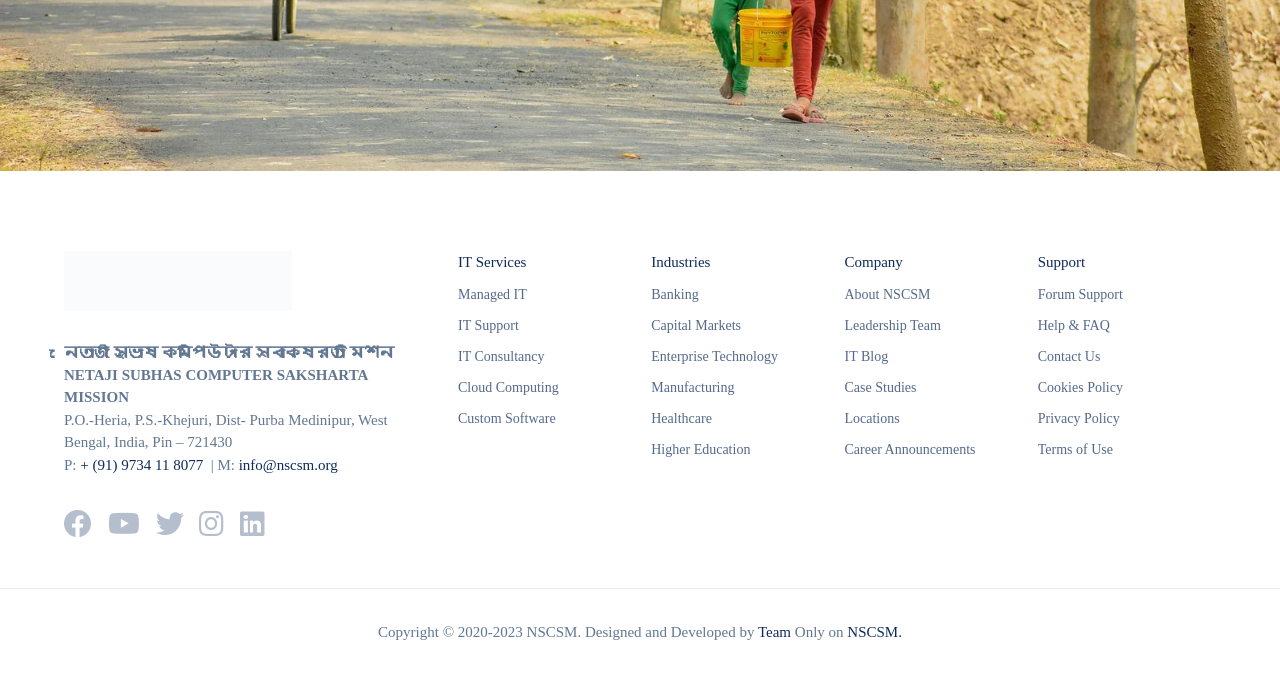Please identify the bounding box coordinates of the element's region that I should click in order to complete the following instruction: "Check the phone number". The bounding box coordinates consist of four float numbers between 0 and 1, i.e., [left, top, right, bottom].

[0.063, 0.676, 0.159, 0.7]